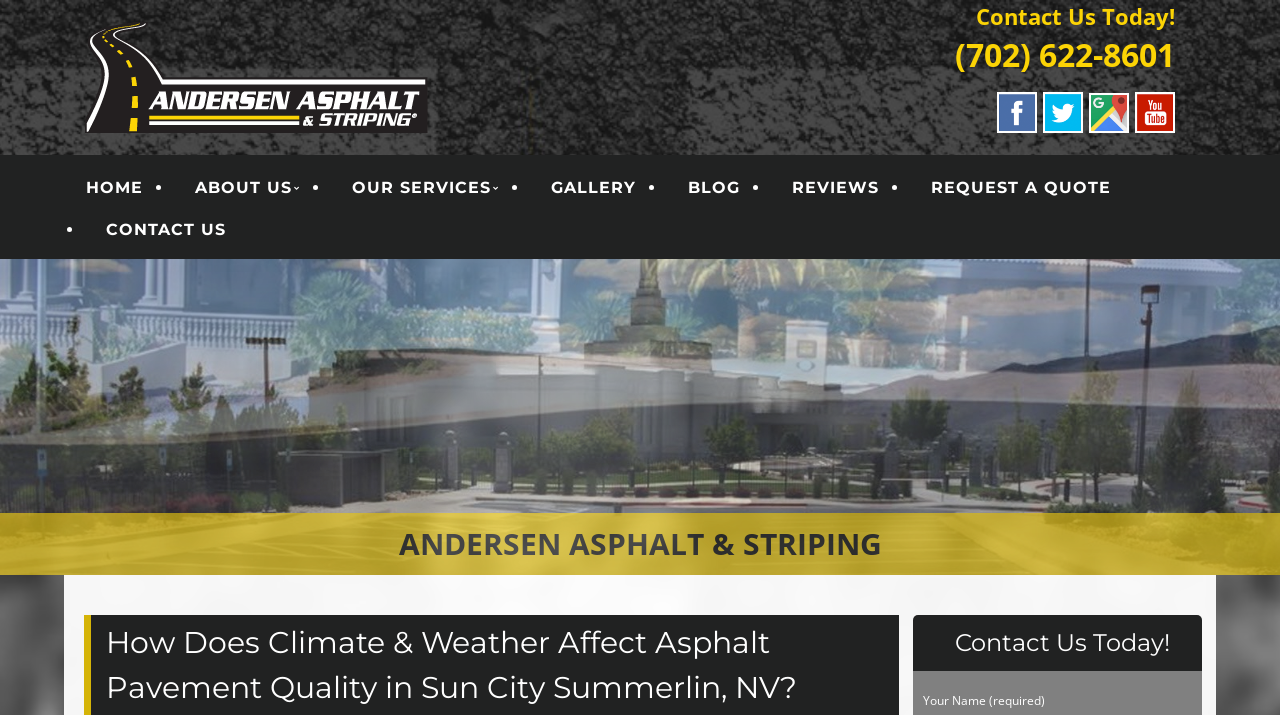What is the phone number to contact?
Give a detailed response to the question by analyzing the screenshot.

The phone number can be found in the top-right corner of the webpage, below the 'Contact Us Today!' text.